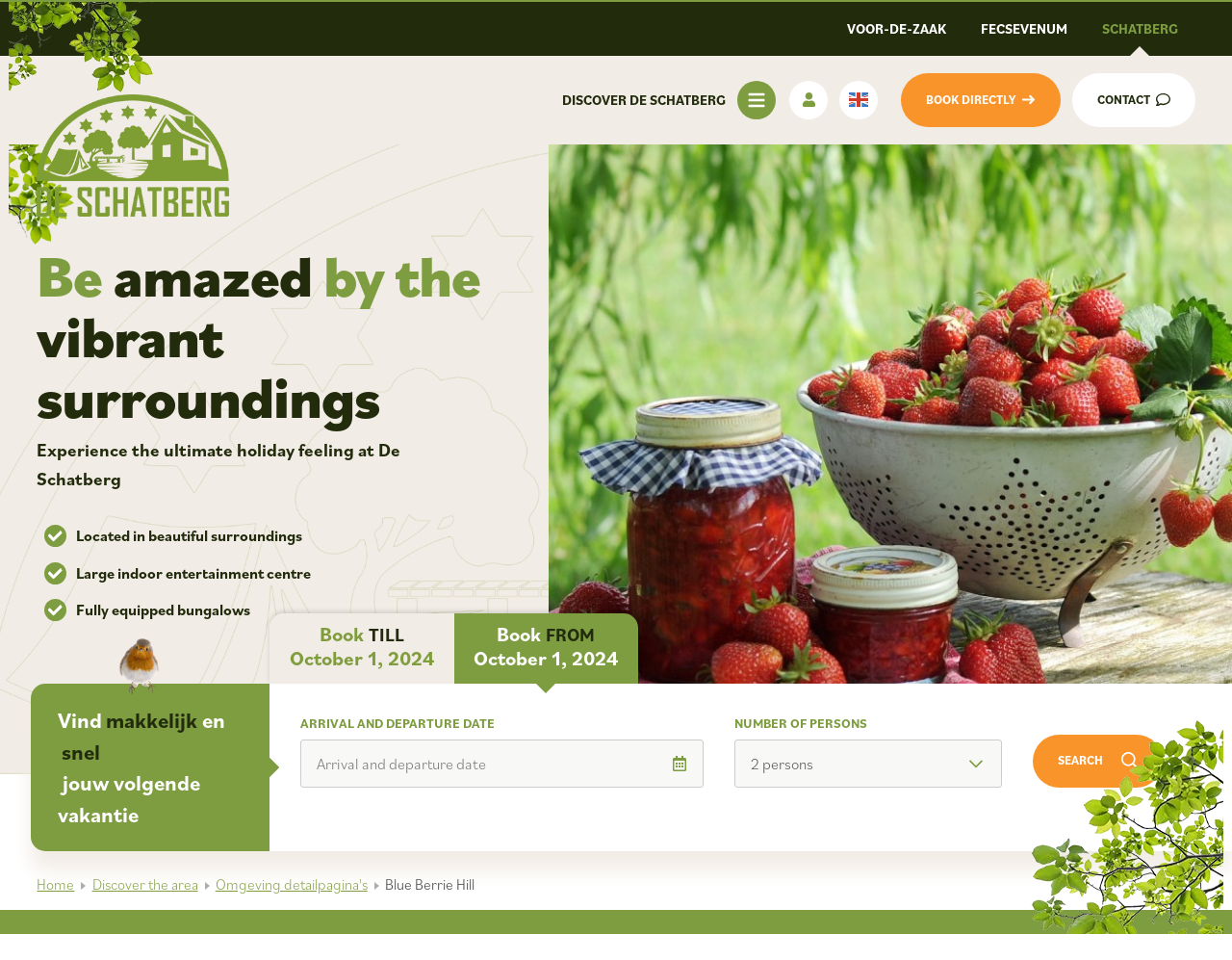Could you locate the bounding box coordinates for the section that should be clicked to accomplish this task: "Select the 'English' language option".

[0.682, 0.084, 0.713, 0.124]